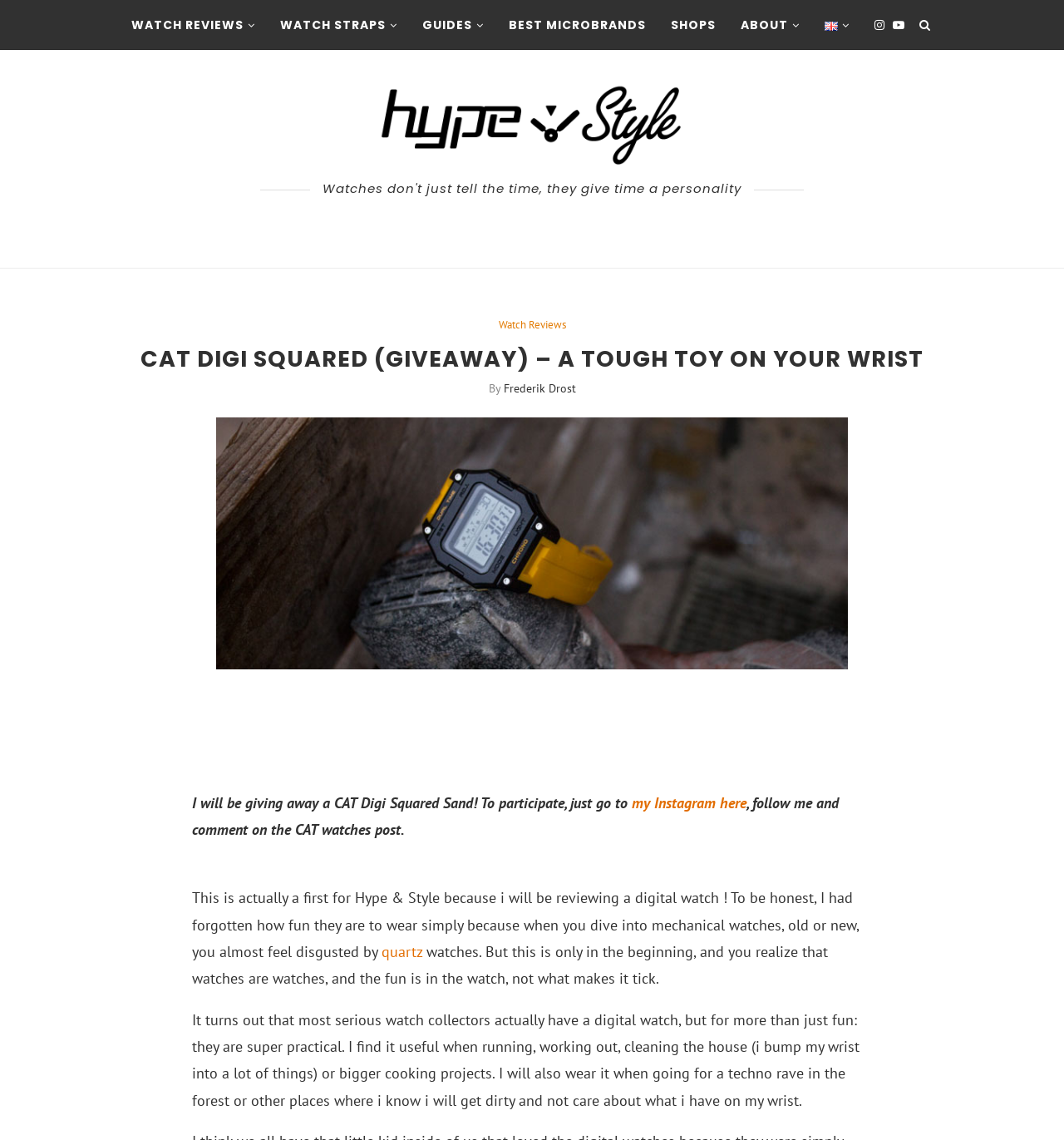Predict the bounding box coordinates of the UI element that matches this description: "my Instagram here". The coordinates should be in the format [left, top, right, bottom] with each value between 0 and 1.

[0.593, 0.696, 0.701, 0.713]